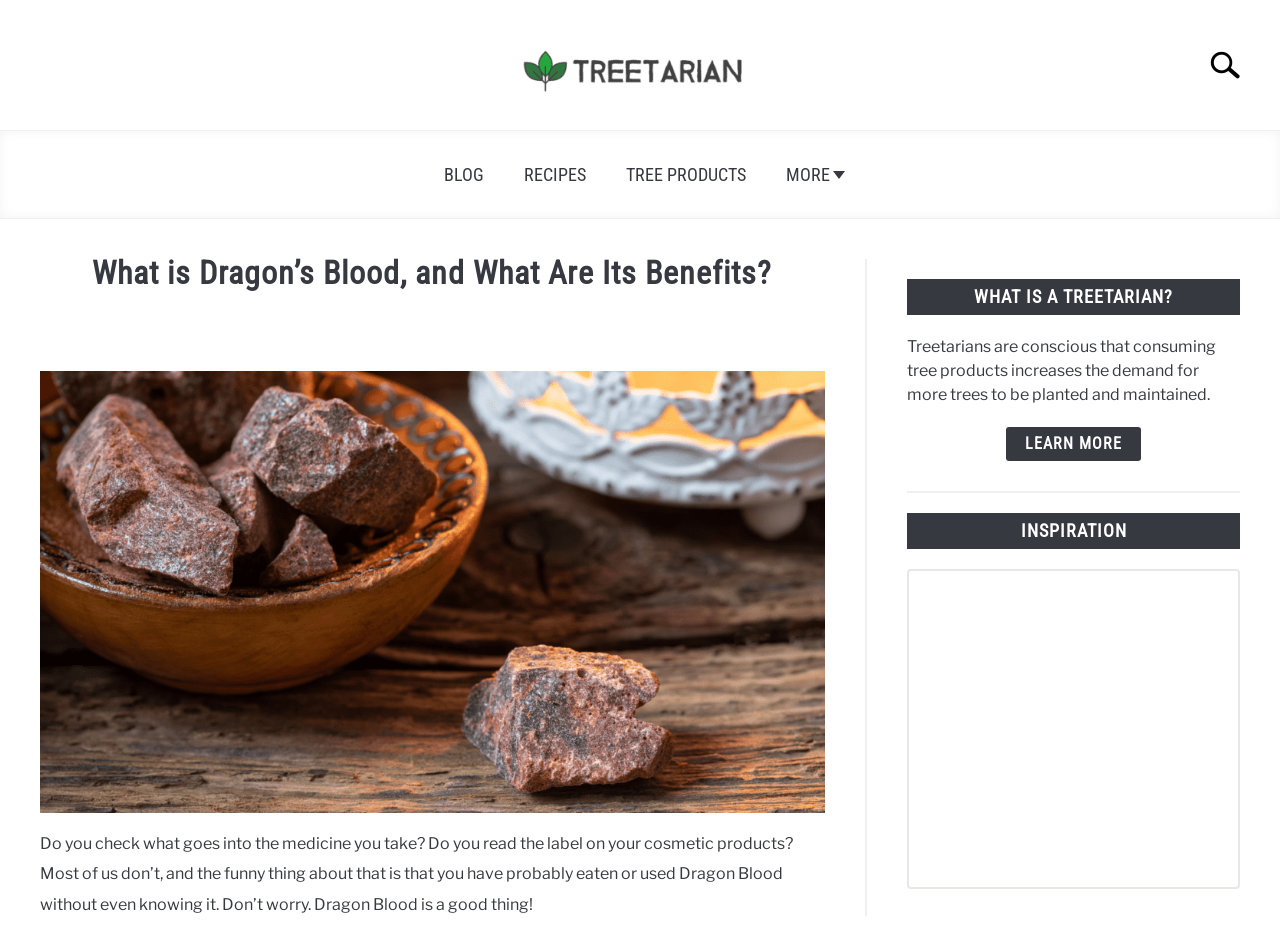Locate the bounding box coordinates of the clickable area needed to fulfill the instruction: "Check the inspiration section".

[0.709, 0.552, 0.969, 0.591]